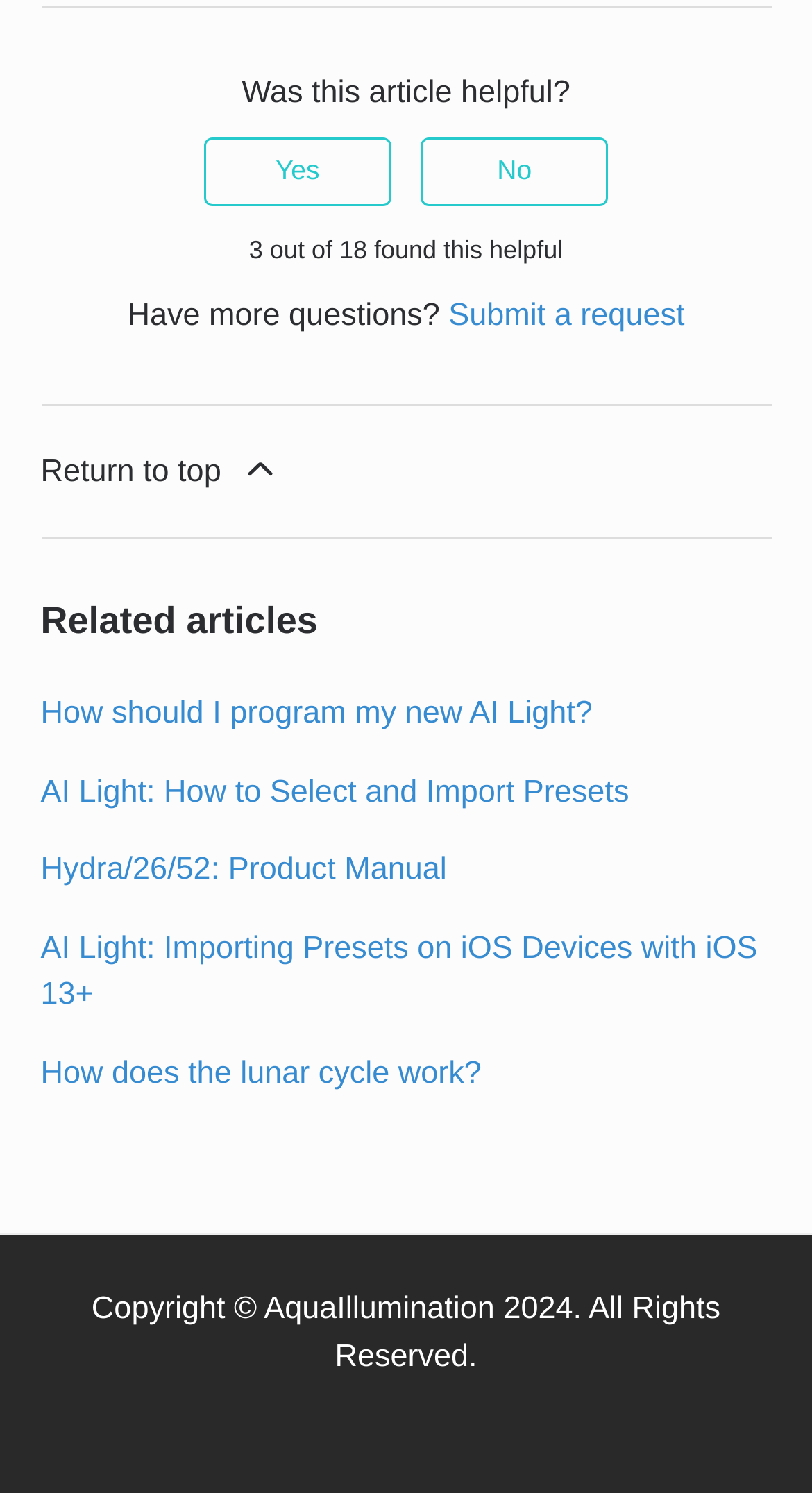What is the company name associated with the copyright?
Please answer using one word or phrase, based on the screenshot.

AquaIllumination